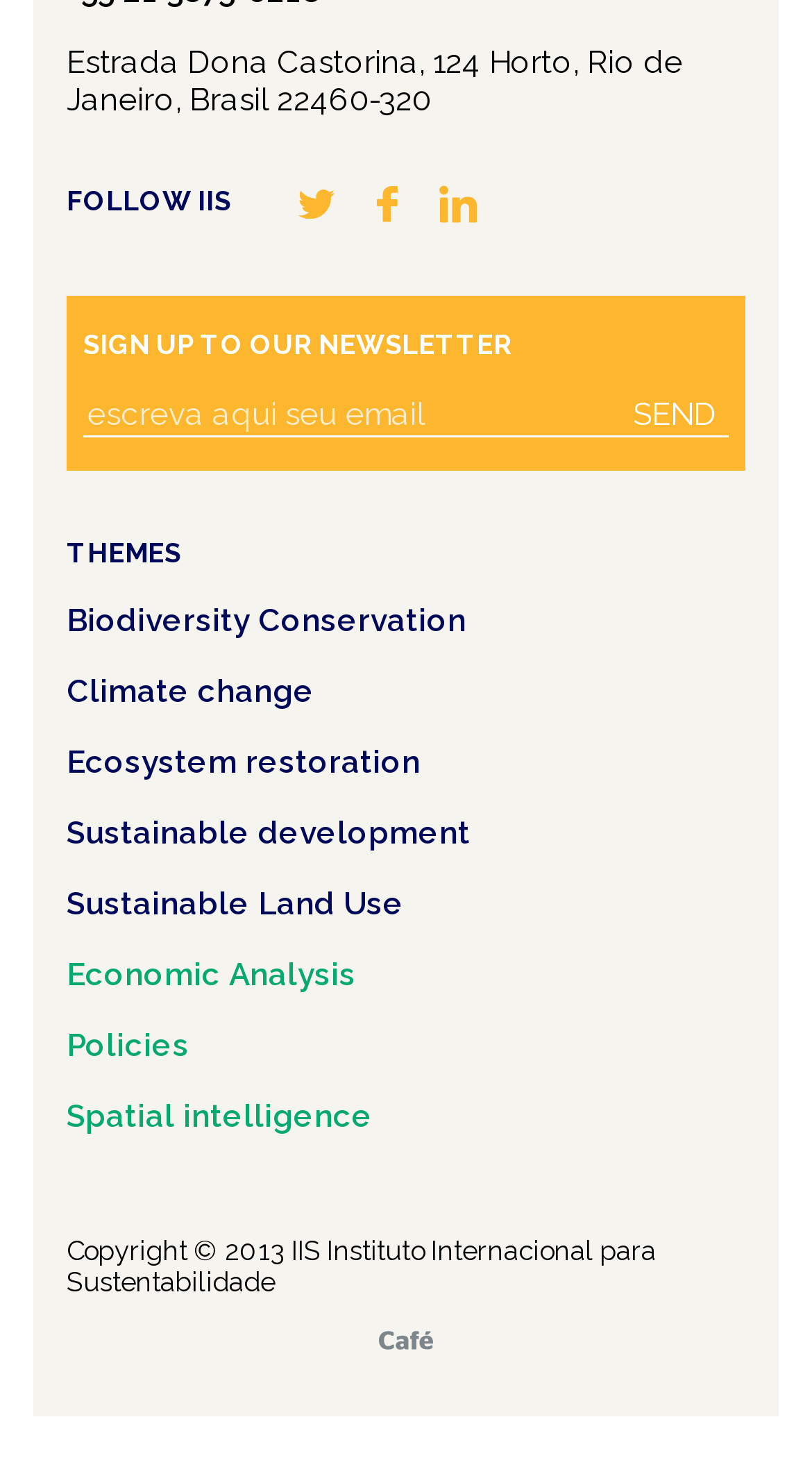Given the element description "Sustainable Land Use" in the screenshot, predict the bounding box coordinates of that UI element.

[0.082, 0.597, 0.918, 0.622]